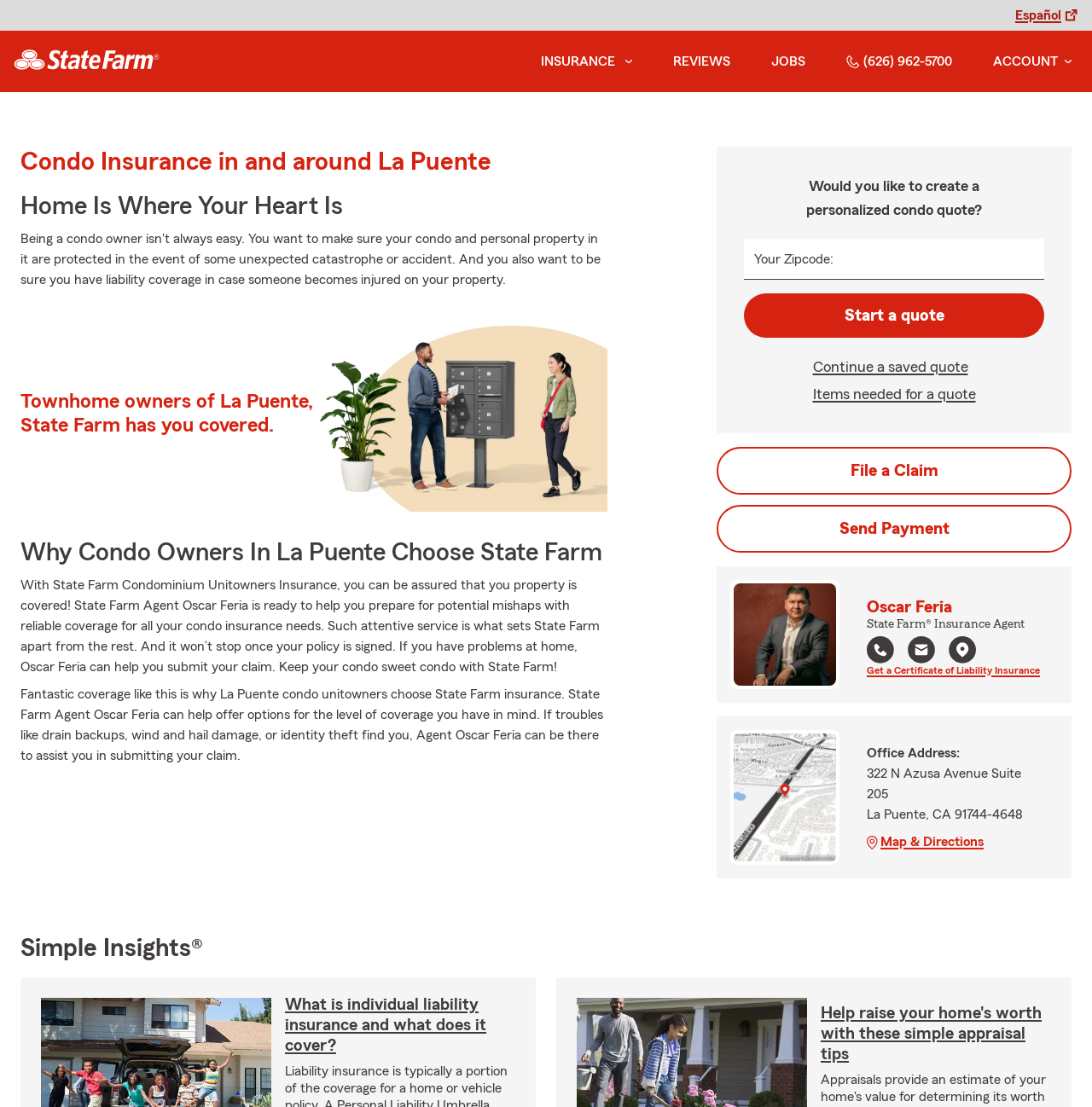From the image, can you give a detailed response to the question below:
What is the address of Oscar Feria's office?

The address of Oscar Feria's office is mentioned on the webpage as '322 N Azusa Avenue Suite 205, La Puente, CA 91744-4648'.